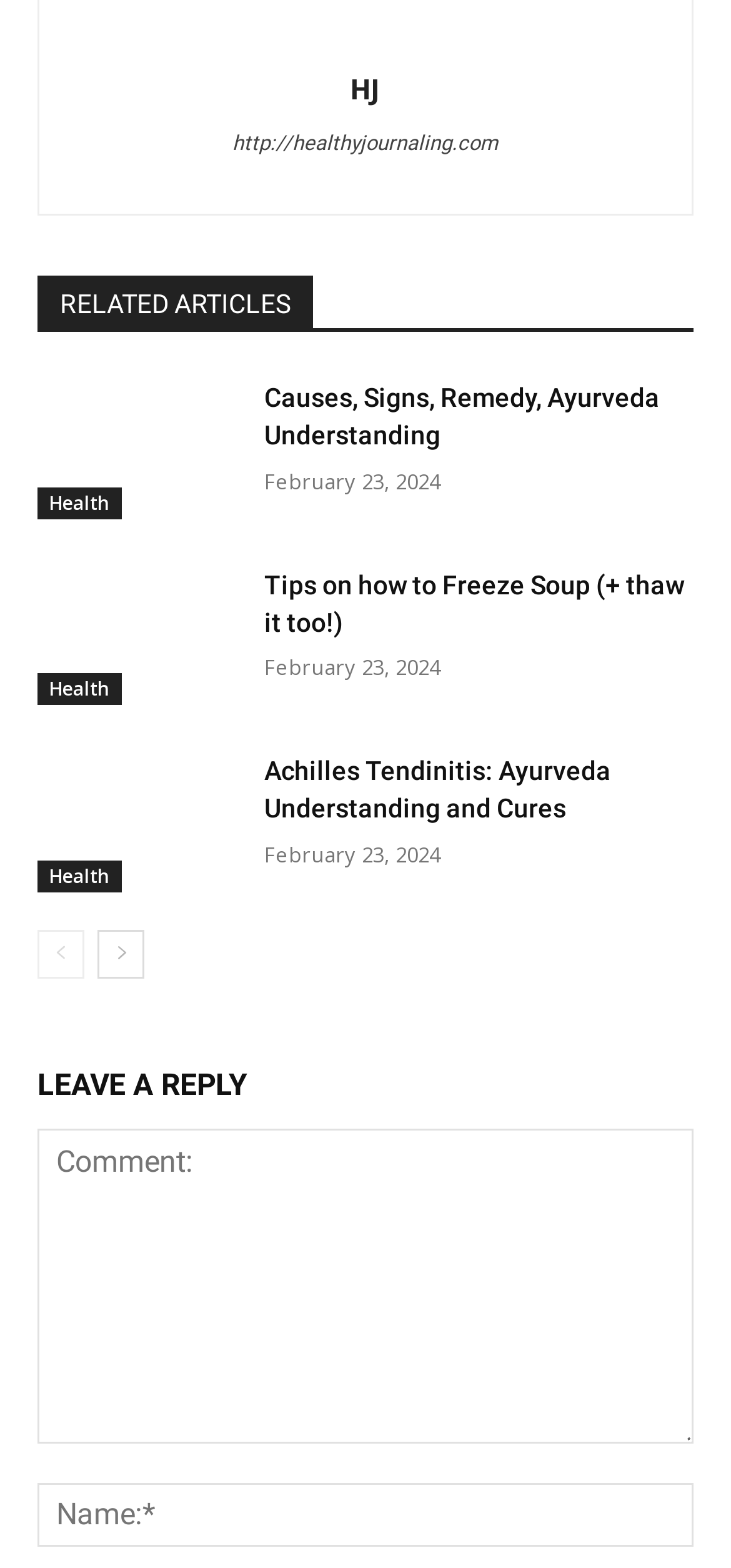Give a concise answer using only one word or phrase for this question:
What is required to leave a reply?

Comment and Name